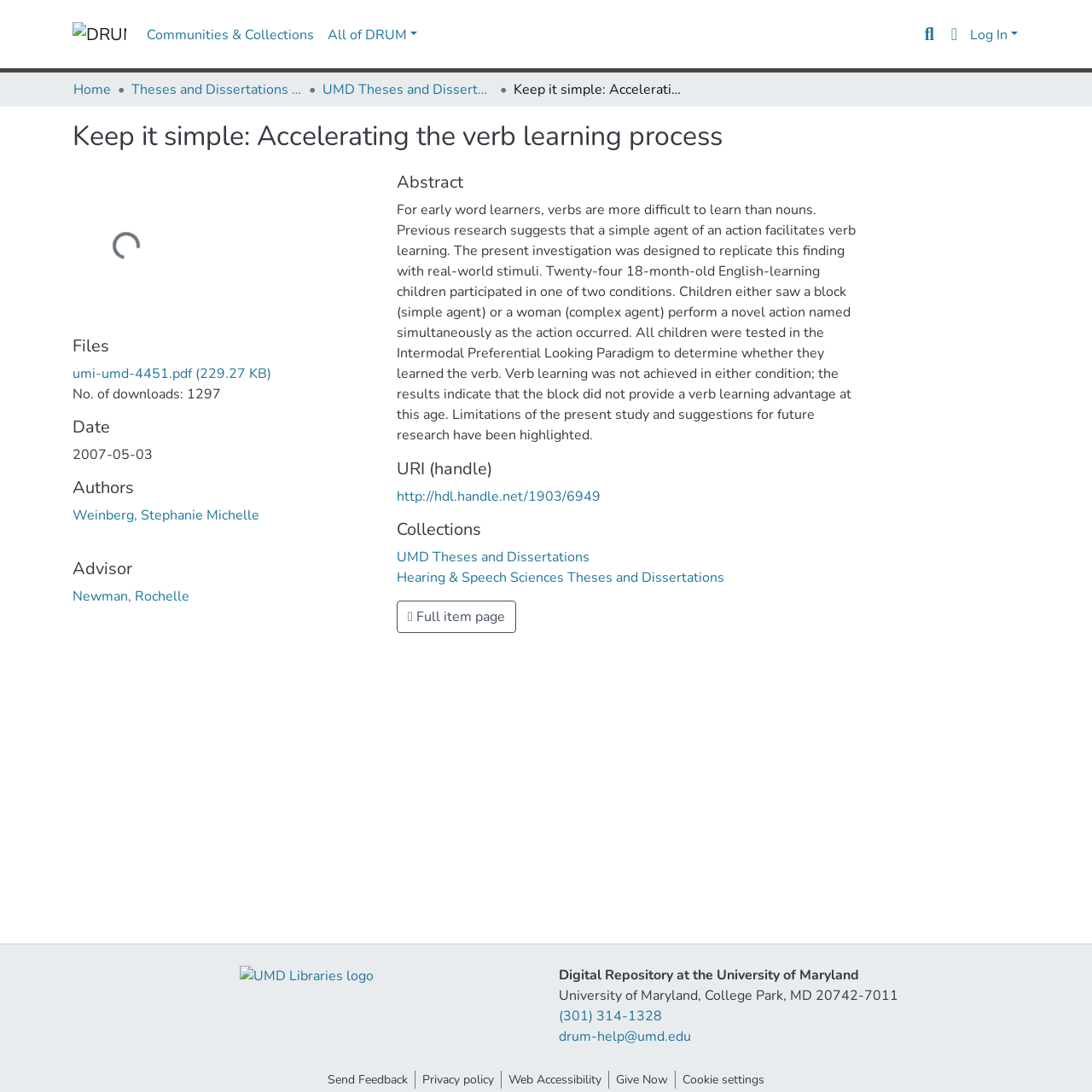Please determine the bounding box coordinates of the element to click on in order to accomplish the following task: "Download the PDF file". Ensure the coordinates are four float numbers ranging from 0 to 1, i.e., [left, top, right, bottom].

[0.066, 0.334, 0.248, 0.351]